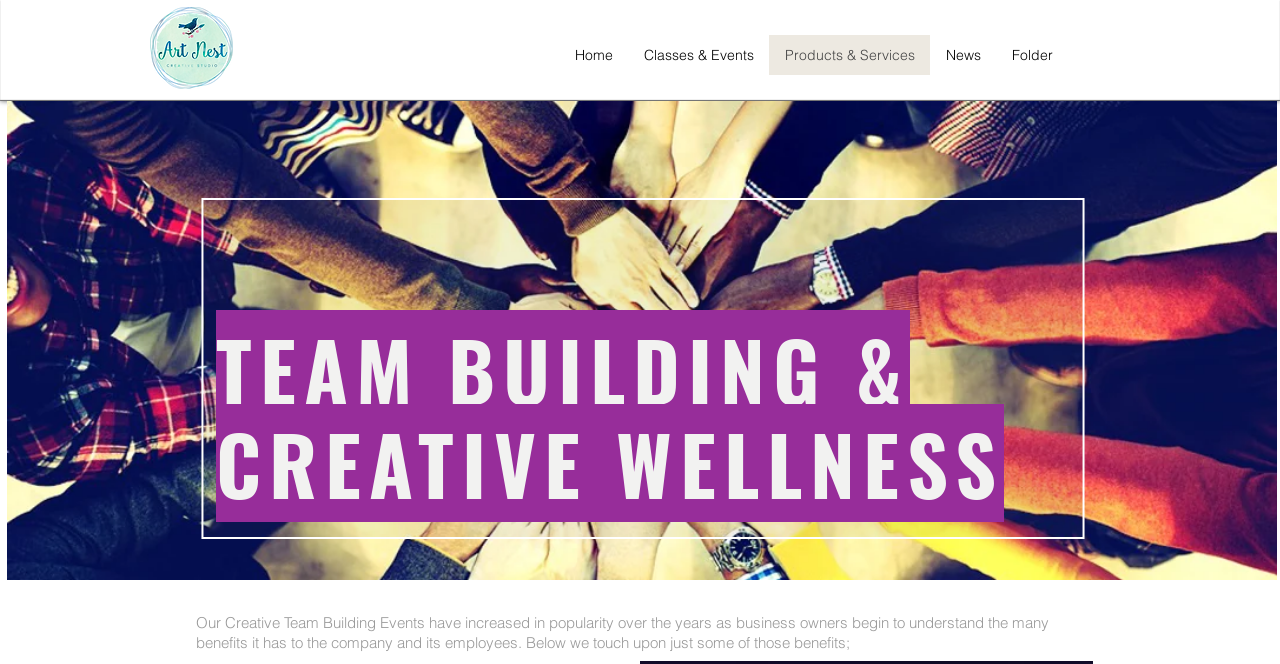Offer a detailed account of what is visible on the webpage.

The webpage is about Team Building and Strategic Planning, with a focus on creative wellness. At the top left, there is a small link. To the right of this link, a navigation menu is situated, spanning almost the entire width of the page. This menu contains five items: Home, Classes & Events, Products & Services, News, and a Folder icon. 

Below the navigation menu, a prominent heading reads "TEAM BUILDING & CREATIVE WELLNESS". This heading is centered and takes up most of the page's width. 

Further down, a block of text explains the benefits of creative team building events for companies and their employees. This text is positioned near the bottom of the page, leaving some space above it.